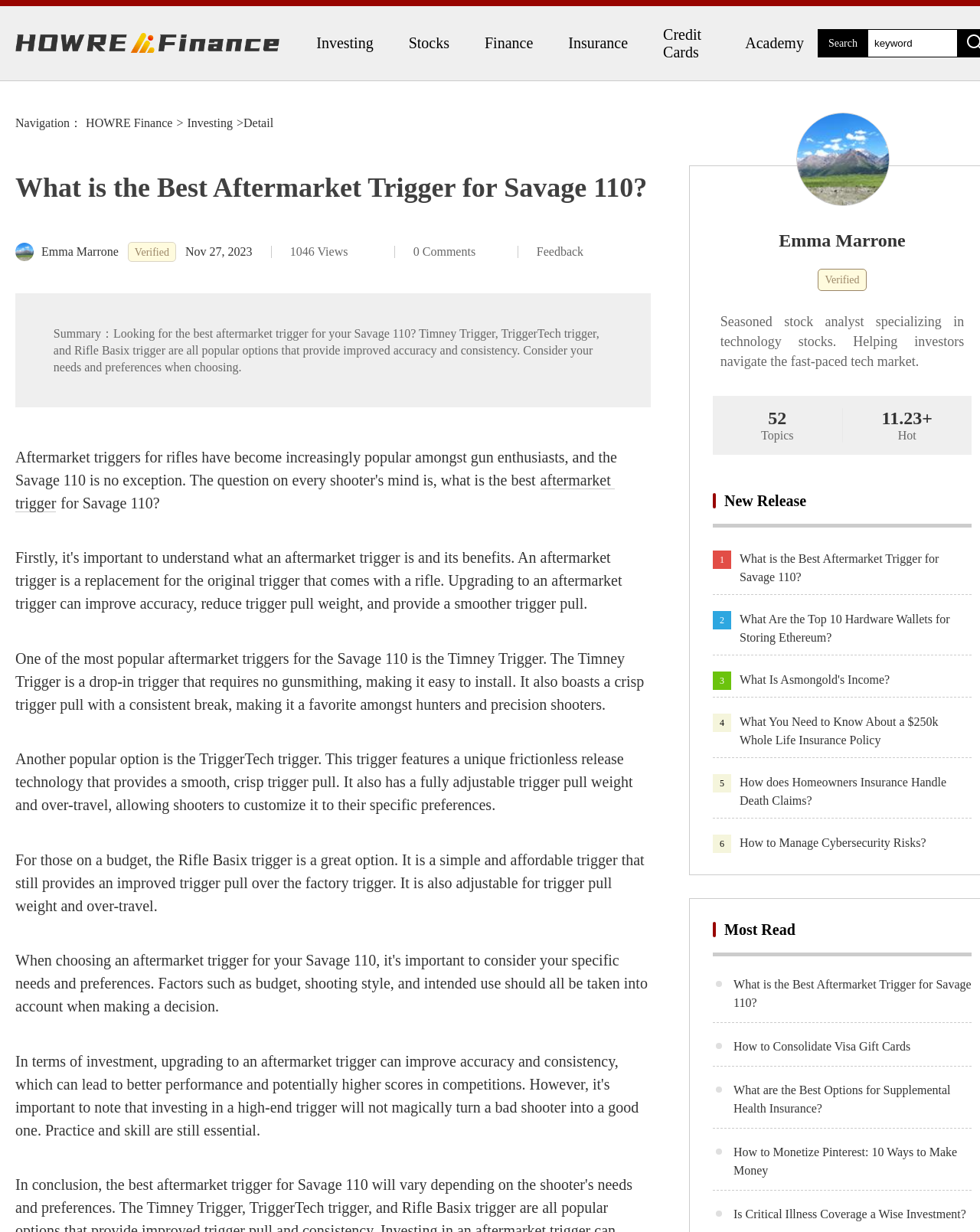Give a detailed overview of the webpage's appearance and contents.

This webpage is about finding the best aftermarket trigger for a Savage 110 rifle. At the top, there is a navigation bar with links to various sections of the website, including "Investing", "Stocks", "Finance", "Insurance", "Credit Cards", and "Academy". Below the navigation bar, there is a search bar and a textbox.

The main content of the webpage is divided into sections. The first section has a heading "What is the Best Aftermarket Trigger for Savage 110?" and a summary of the article. Below the summary, there are links to related topics, including "aftermarket trigger" and "Savage 110".

The next section discusses three popular aftermarket trigger options: Timney Trigger, TriggerTech trigger, and Rifle Basix trigger. Each option is described in detail, including its features and benefits.

On the right side of the webpage, there is a section with the author's information, including their name, "Emma Marrone", and a brief bio. There is also a section with statistics, such as the number of views and comments.

Further down the webpage, there are sections for "New Release" and "Most Read" articles, which feature links to other related articles. The "New Release" section has six articles, and the "Most Read" section has five articles. Each article has a heading and a link to the full article.

Throughout the webpage, there are images and icons, including a logo for "HOWRE Finance" at the top and an image of the author. There are also various buttons and links, including a "Feedback" button and links to social media profiles.